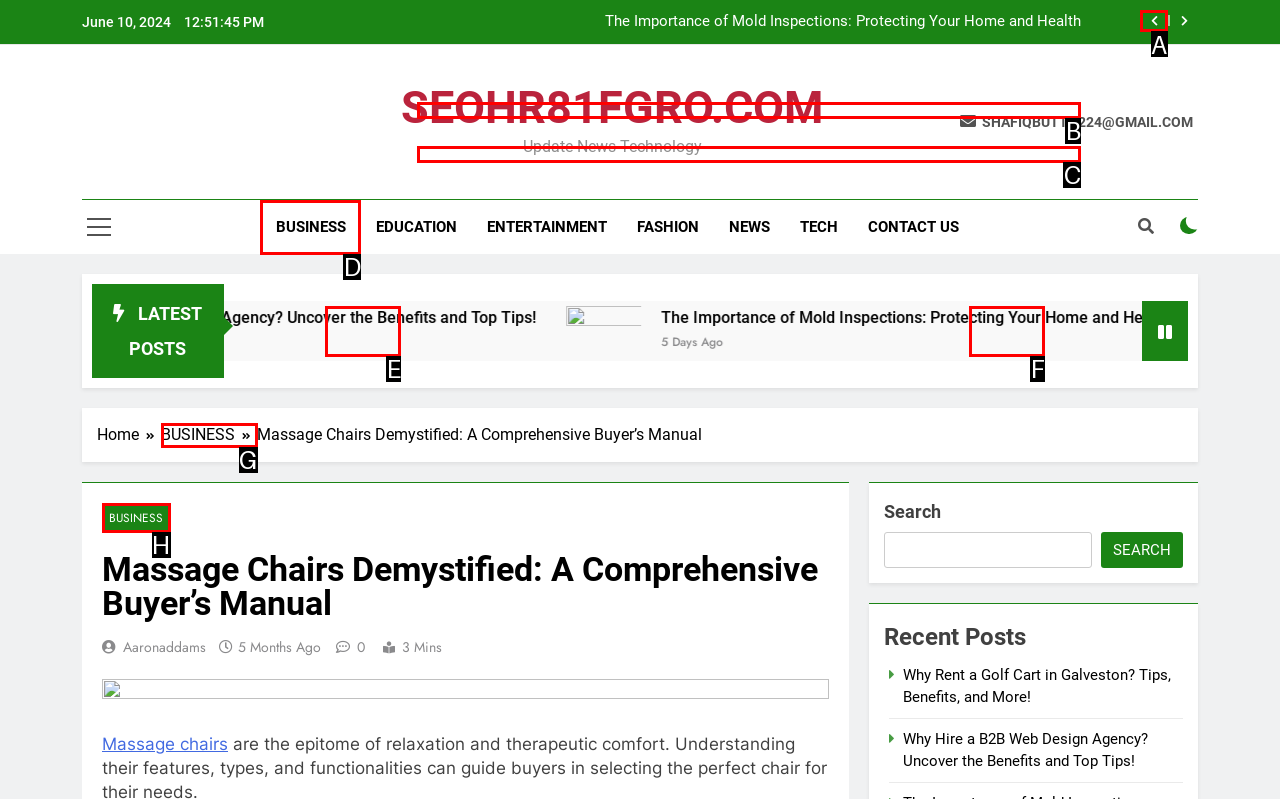Figure out which option to click to perform the following task: Click the update news button
Provide the letter of the correct option in your response.

A